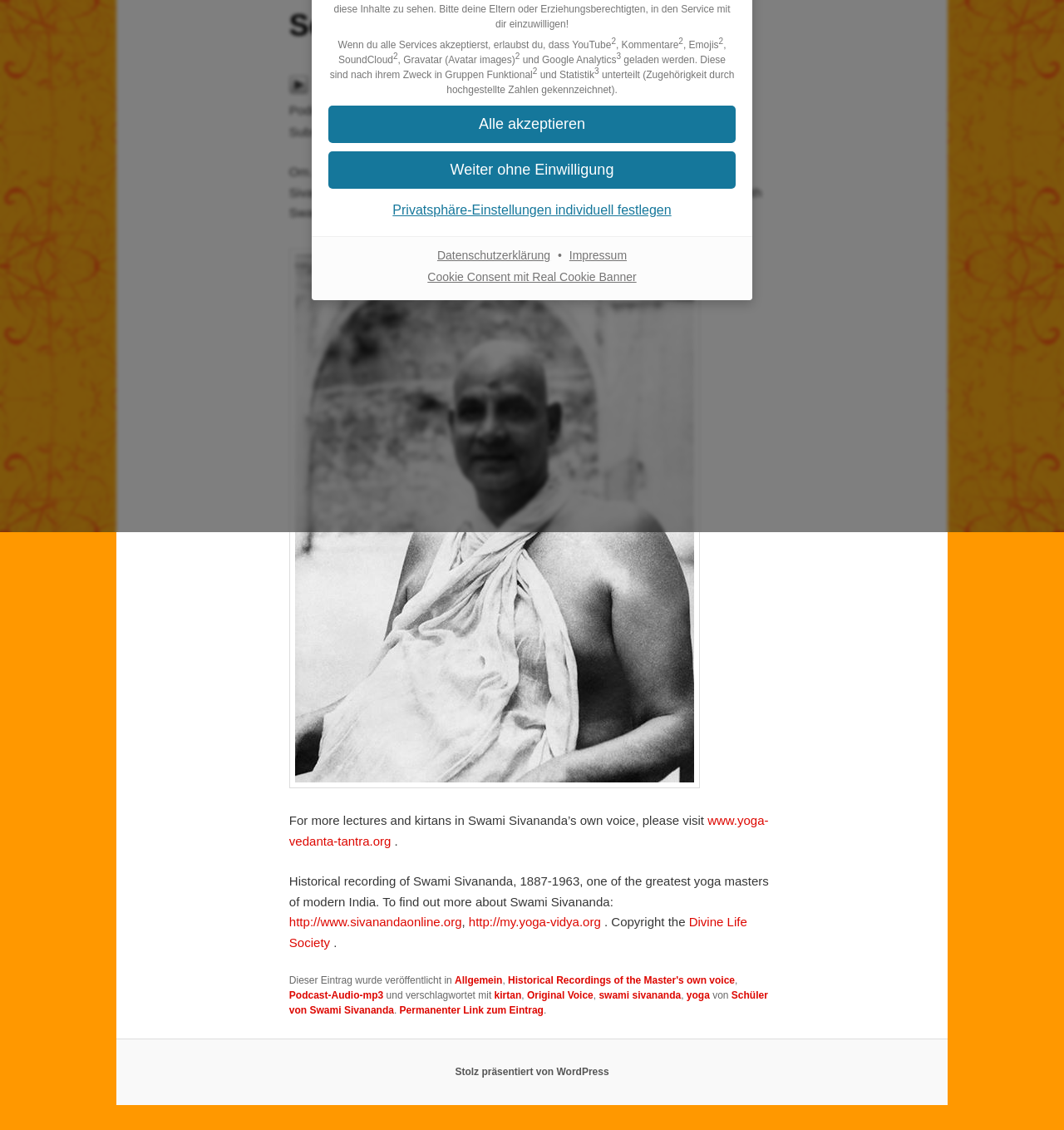Please specify the bounding box coordinates in the format (top-left x, top-left y, bottom-right x, bottom-right y), with all values as floating point numbers between 0 and 1. Identify the bounding box of the UI element described by: Permanenter Link zum Eintrag

[0.375, 0.889, 0.511, 0.899]